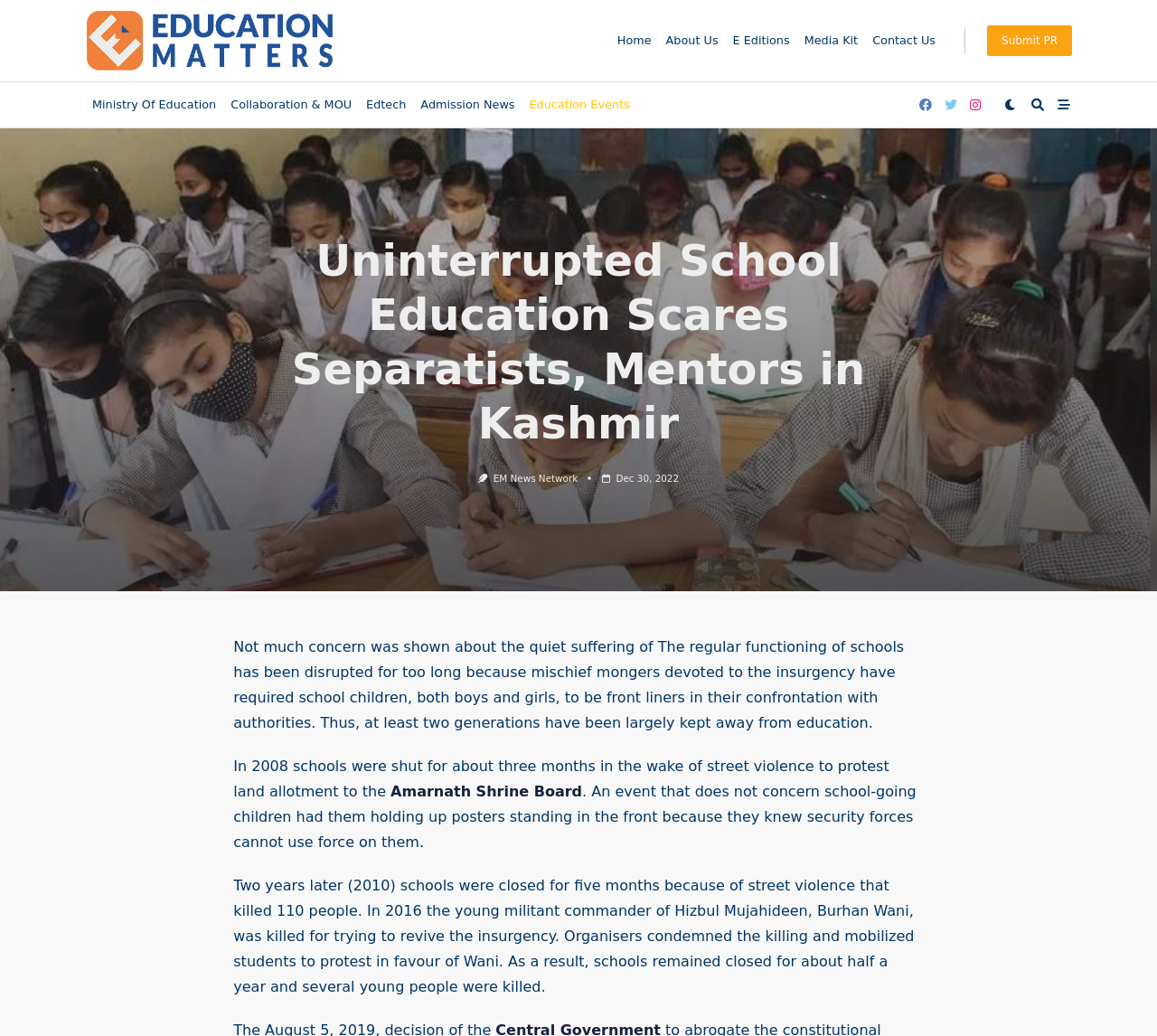From the element description: "Dec 30, 2022Dec 30, 2022", extract the bounding box coordinates of the UI element. The coordinates should be expressed as four float numbers between 0 and 1, in the order [left, top, right, bottom].

[0.532, 0.456, 0.587, 0.467]